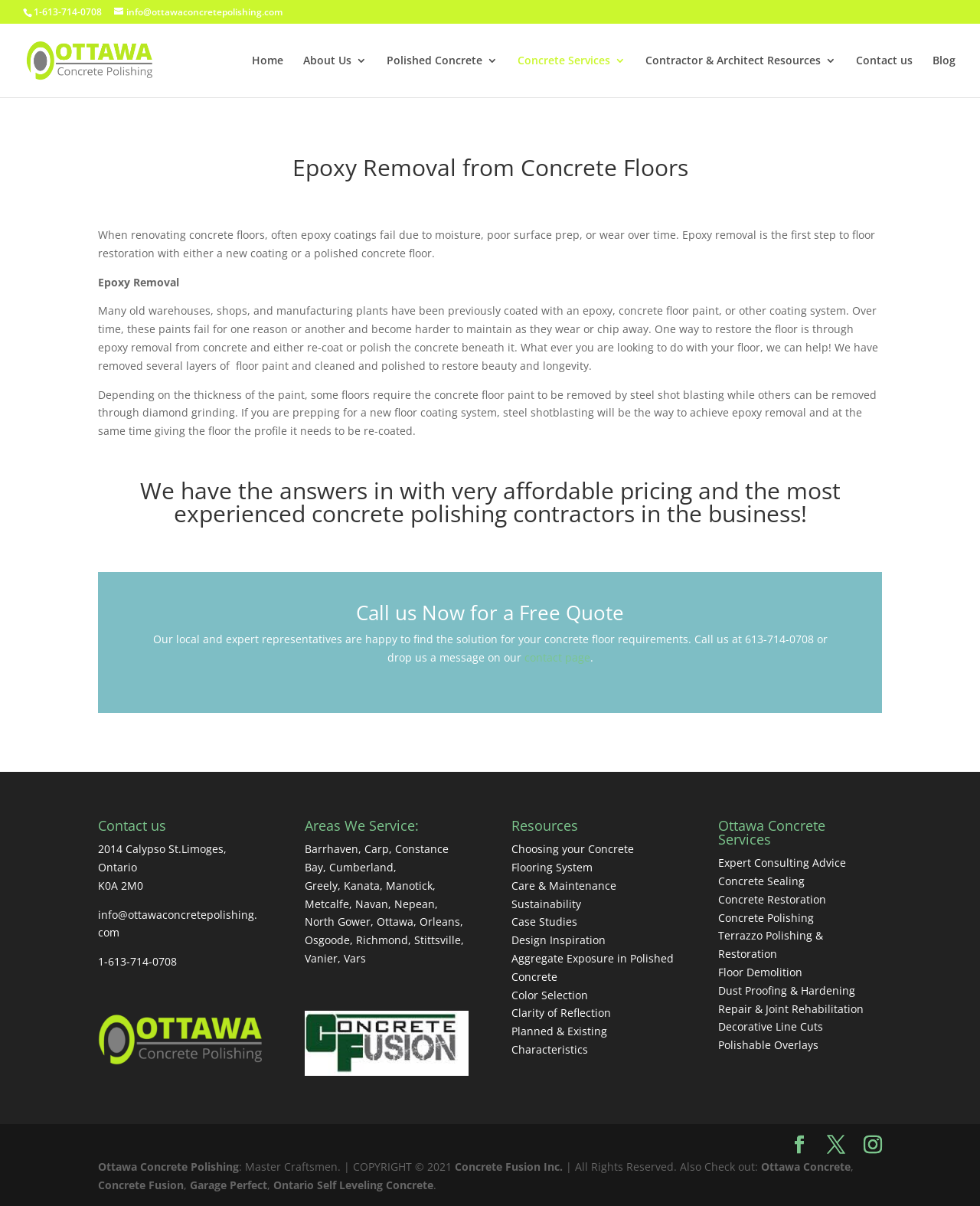Summarize the contents and layout of the webpage in detail.

This webpage is about Ottawa Concrete Polishing, a company that specializes in epoxy removal from concrete floors and floor restoration services. At the top of the page, there is a phone number and an email address, along with a link to the company's website. Below that, there is a navigation menu with links to various pages, including Home, About Us, Polished Concrete, Concrete Services, Contractor & Architect Resources, Contact us, and Blog.

The main content of the page is divided into sections. The first section has a heading "Epoxy Removal from Concrete Floors" and provides information about the process of epoxy removal and floor restoration. There are three paragraphs of text that explain the reasons for epoxy removal, the methods used, and the benefits of restoring concrete floors.

Below this section, there is a heading "We have the answers in with very affordable pricing and the most experienced concrete polishing contractors in the business!" followed by a call-to-action to contact the company for a free quote. There is also a link to the contact page.

The next section is about the company's contact information, including its address, phone number, and email address. There is also a link to the website logo.

Following this, there is a section that lists the areas serviced by the company, including Barrhaven, Carp, Constance Bay, and many others.

The page also has a section dedicated to resources, which includes links to various articles and guides related to concrete flooring, such as choosing a concrete flooring system, care and maintenance, sustainability, and more.

Another section is about Ottawa Concrete Services, which lists the various services offered by the company, including expert consulting advice, concrete sealing, concrete restoration, concrete polishing, and more.

At the bottom of the page, there are social media links and a copyright notice. There is also a link to Concrete Fusion Inc., which appears to be a related company.